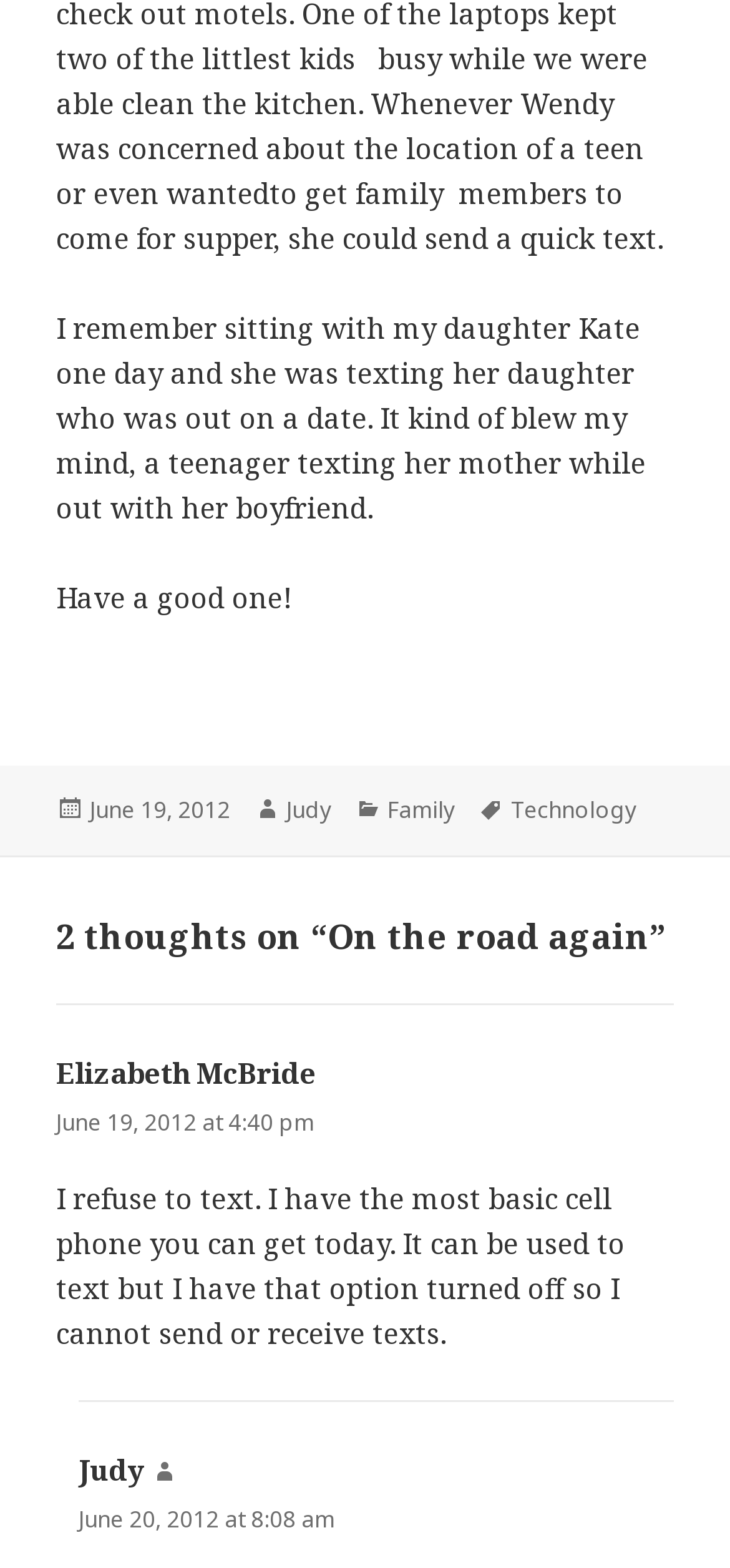Use a single word or phrase to answer the following:
How many comments are there on this article?

2